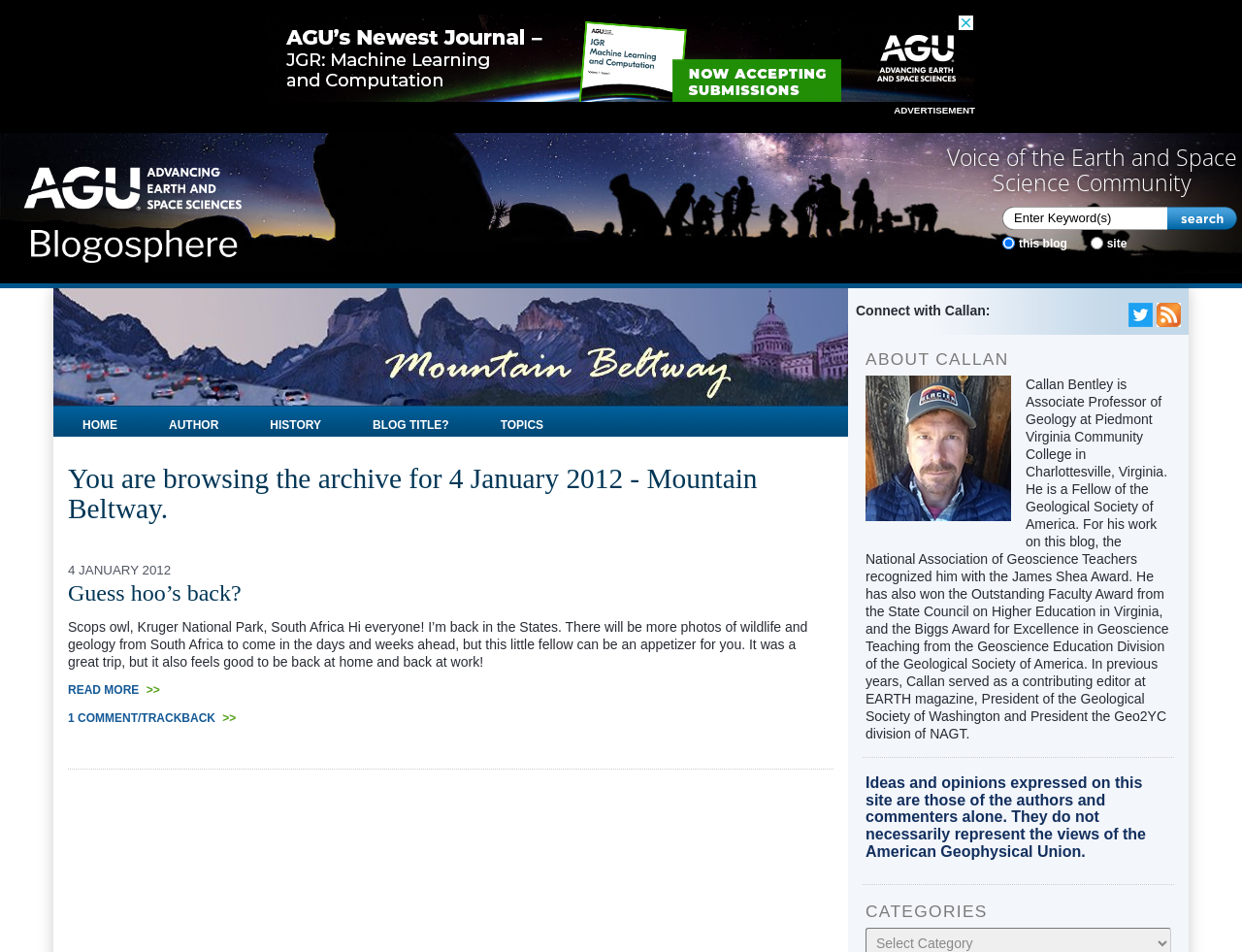Extract the bounding box coordinates of the UI element described: "alt="Mountain Beltway"". Provide the coordinates in the format [left, top, right, bottom] with values ranging from 0 to 1.

[0.043, 0.353, 0.683, 0.373]